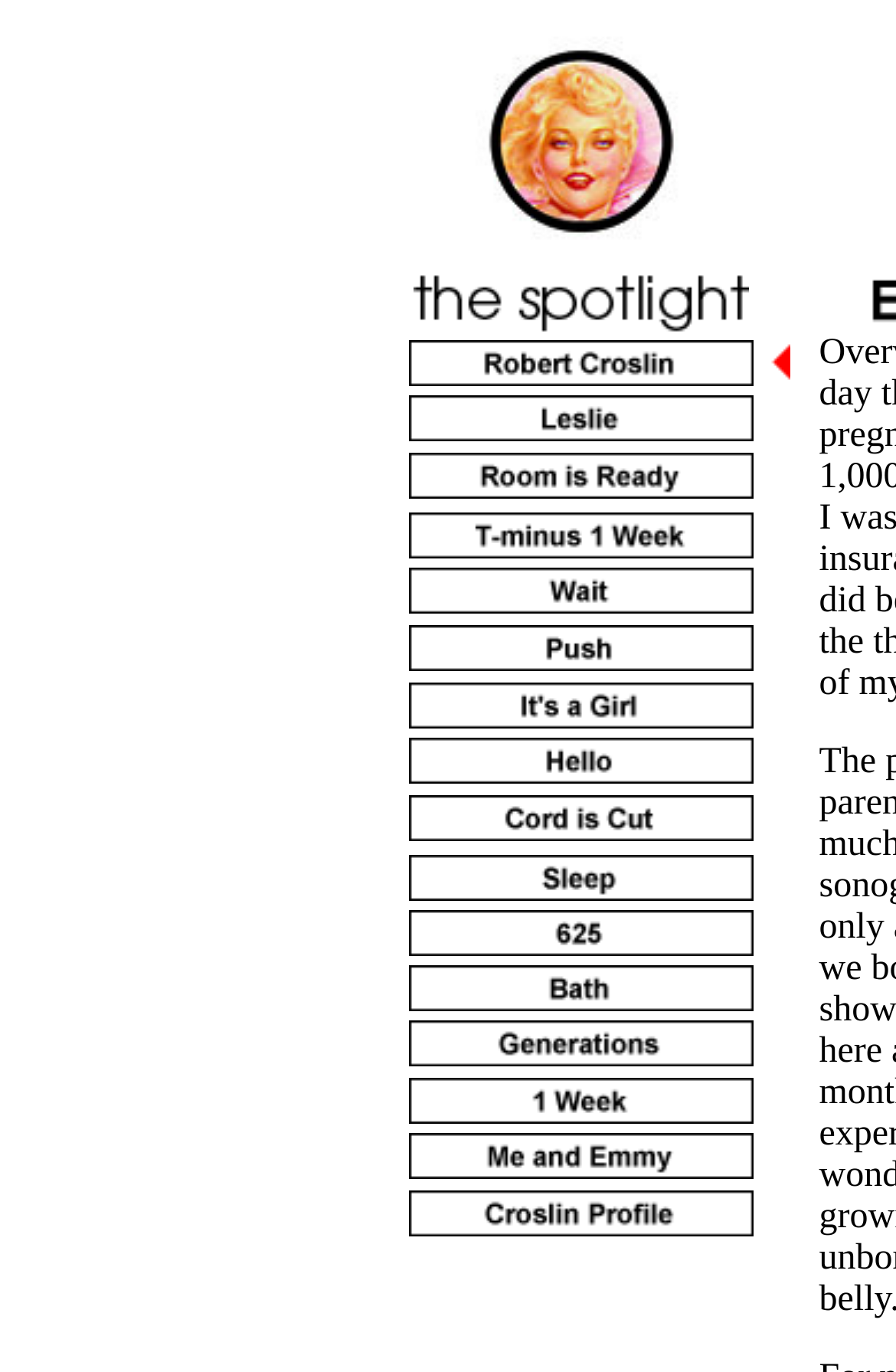Please locate the bounding box coordinates of the element's region that needs to be clicked to follow the instruction: "click the third image". The bounding box coordinates should be provided as four float numbers between 0 and 1, i.e., [left, top, right, bottom].

[0.456, 0.247, 0.841, 0.281]